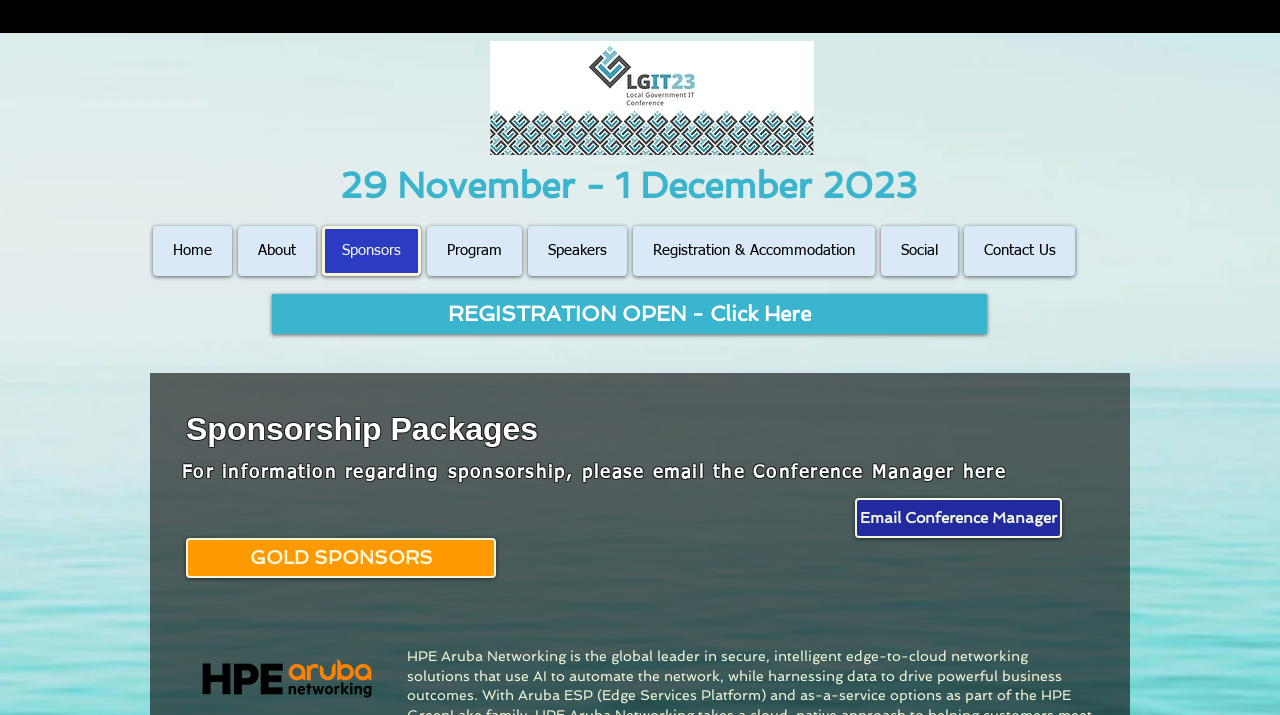Specify the bounding box coordinates for the region that must be clicked to perform the given instruction: "Leave a reply".

None